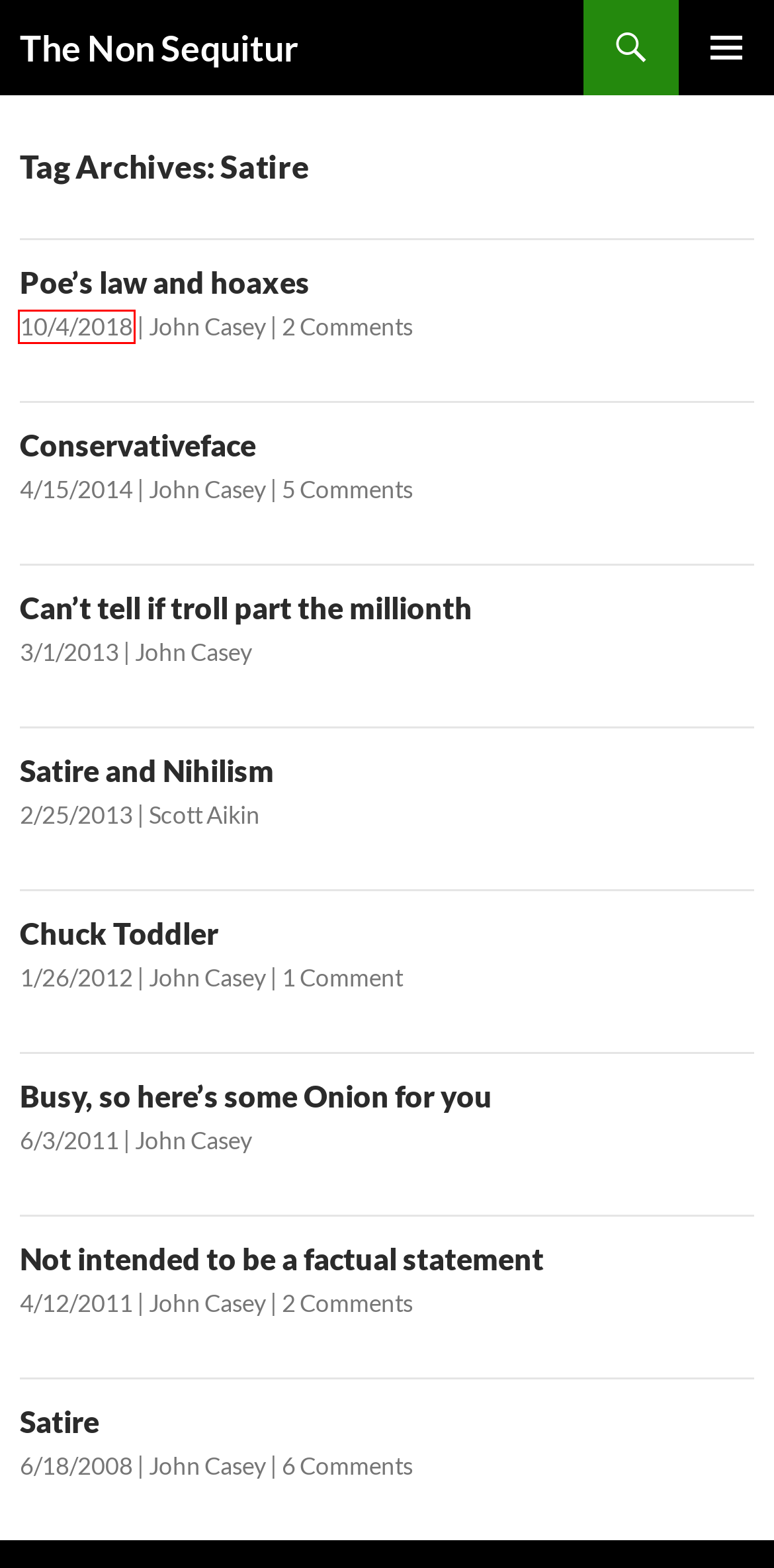Review the screenshot of a webpage that includes a red bounding box. Choose the most suitable webpage description that matches the new webpage after clicking the element within the red bounding box. Here are the candidates:
A. Conservativeface | The Non Sequitur
B. Can’t tell if troll part the millionth | The Non Sequitur
C. John Casey | The Non Sequitur
D. Not intended to be a factual statement | The Non Sequitur
E. Scott Aikin | The Non Sequitur
F. Chuck Toddler | The Non Sequitur
G. Poe’s law and hoaxes | The Non Sequitur
H. The Non Sequitur | Your argument is invalid

G